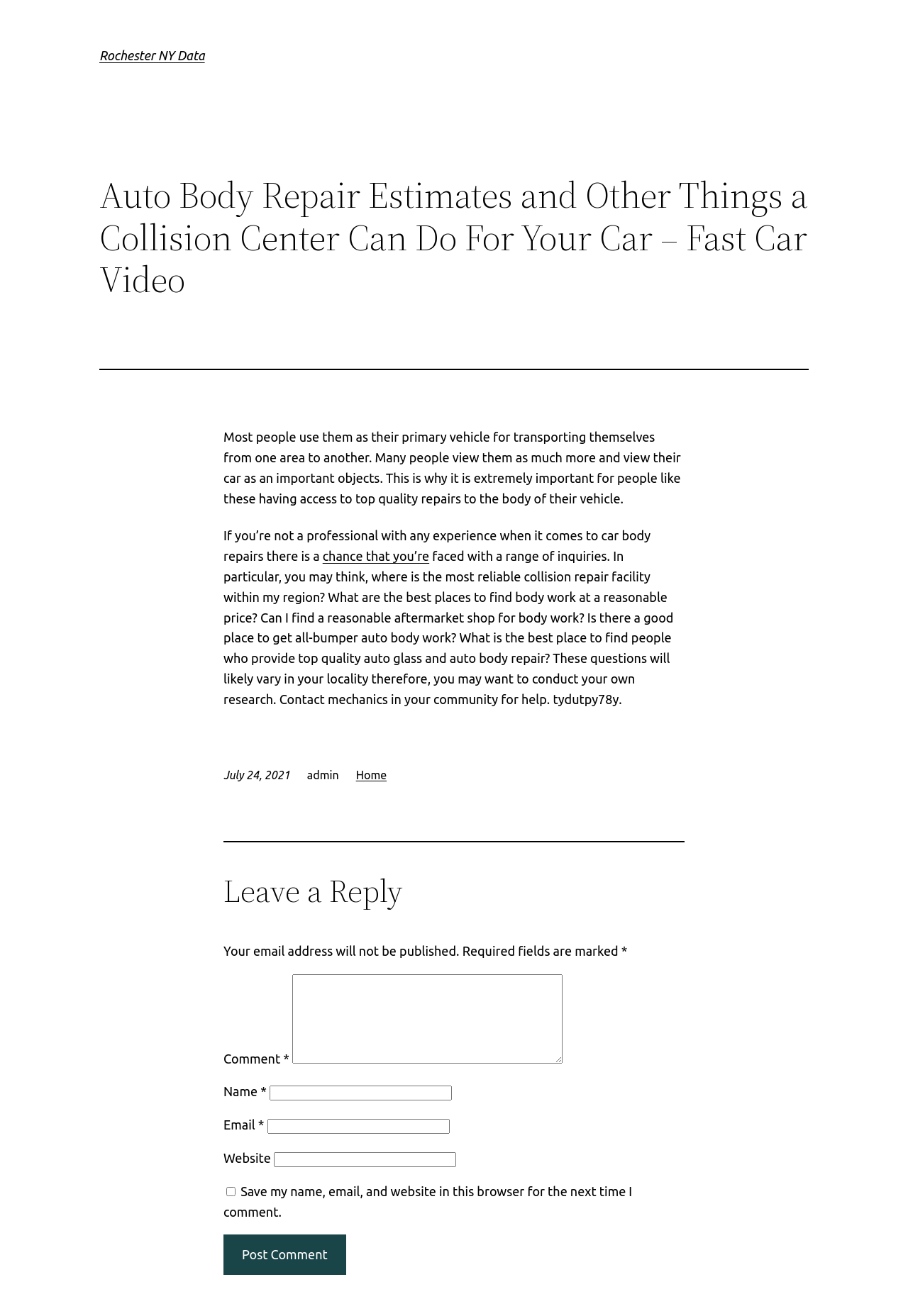What is the purpose of the comment section?
Using the image, provide a concise answer in one word or a short phrase.

To leave a reply